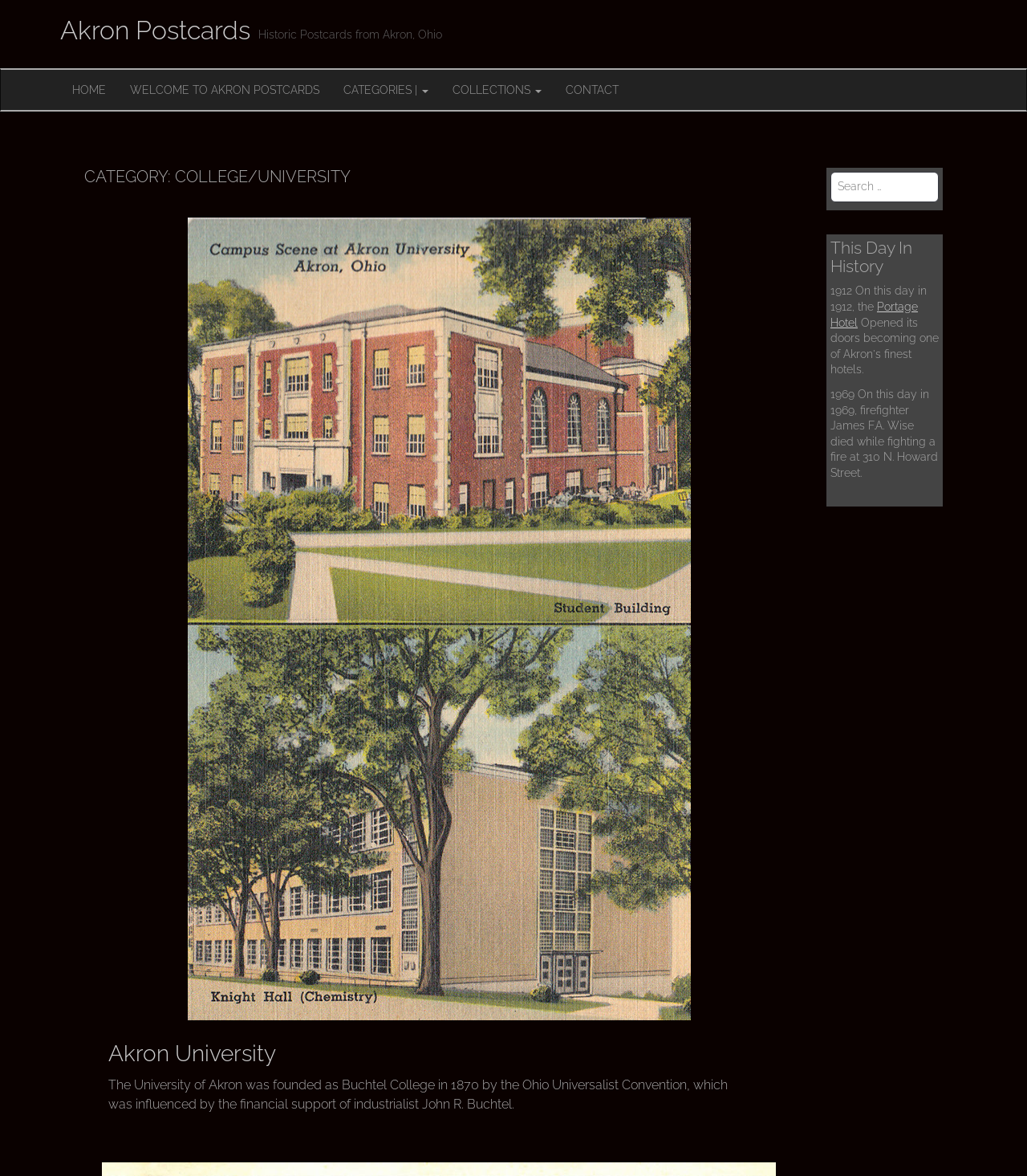Identify the bounding box coordinates of the clickable region necessary to fulfill the following instruction: "read the article 'Finished and Starting Again'". The bounding box coordinates should be four float numbers between 0 and 1, i.e., [left, top, right, bottom].

None